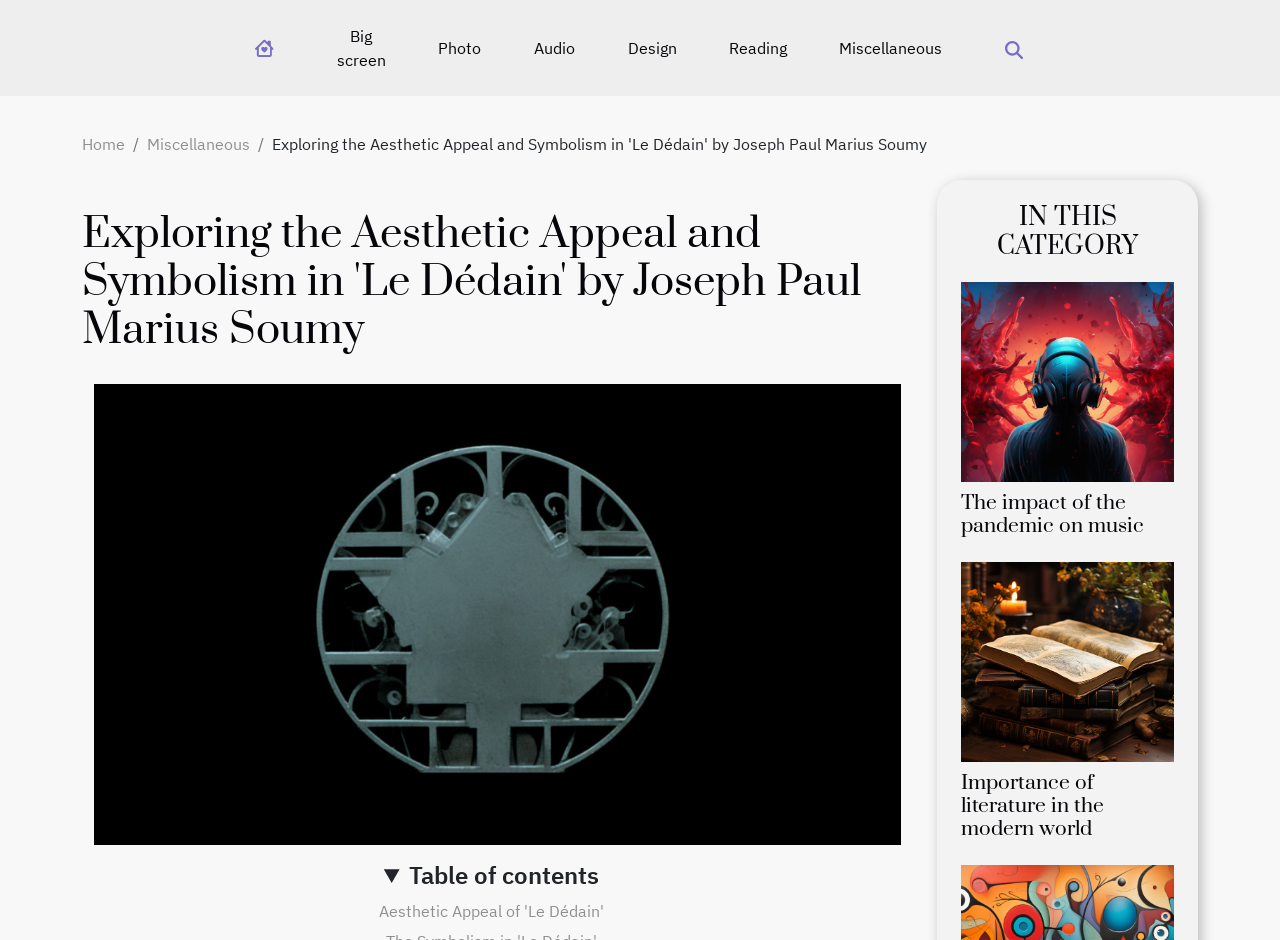How many articles are listed in the 'IN THIS CATEGORY' section?
Answer the question with a detailed explanation, including all necessary information.

The webpage has a section titled 'IN THIS CATEGORY' which lists two articles, namely 'The impact of the pandemic on music' and 'Importance of literature in the modern world', which are mentioned in the links and image descriptions.